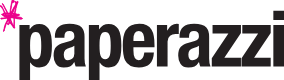Use one word or a short phrase to answer the question provided: 
What is the tone of the magazine's approach?

dynamic